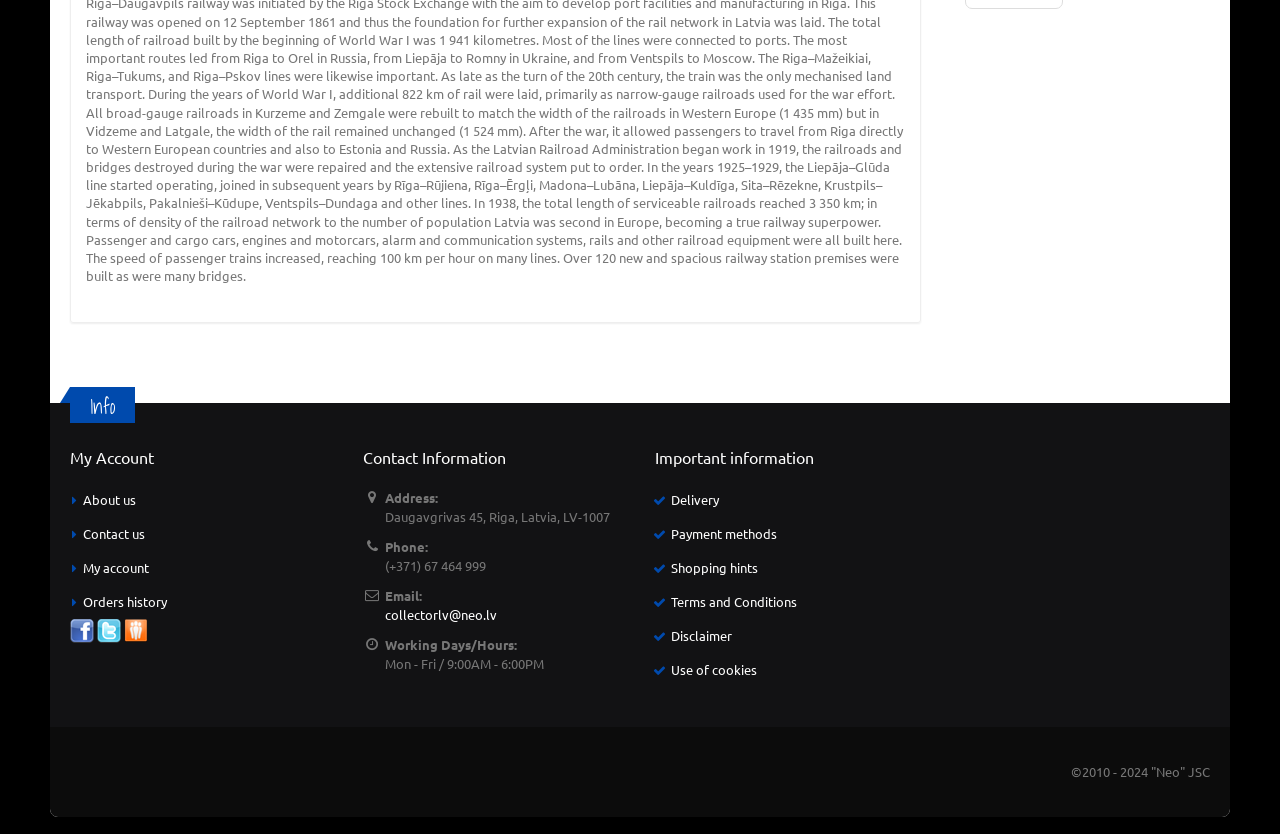Using the element description Use of cookies, predict the bounding box coordinates for the UI element. Provide the coordinates in (top-left x, top-left y, bottom-right x, bottom-right y) format with values ranging from 0 to 1.

[0.524, 0.792, 0.592, 0.812]